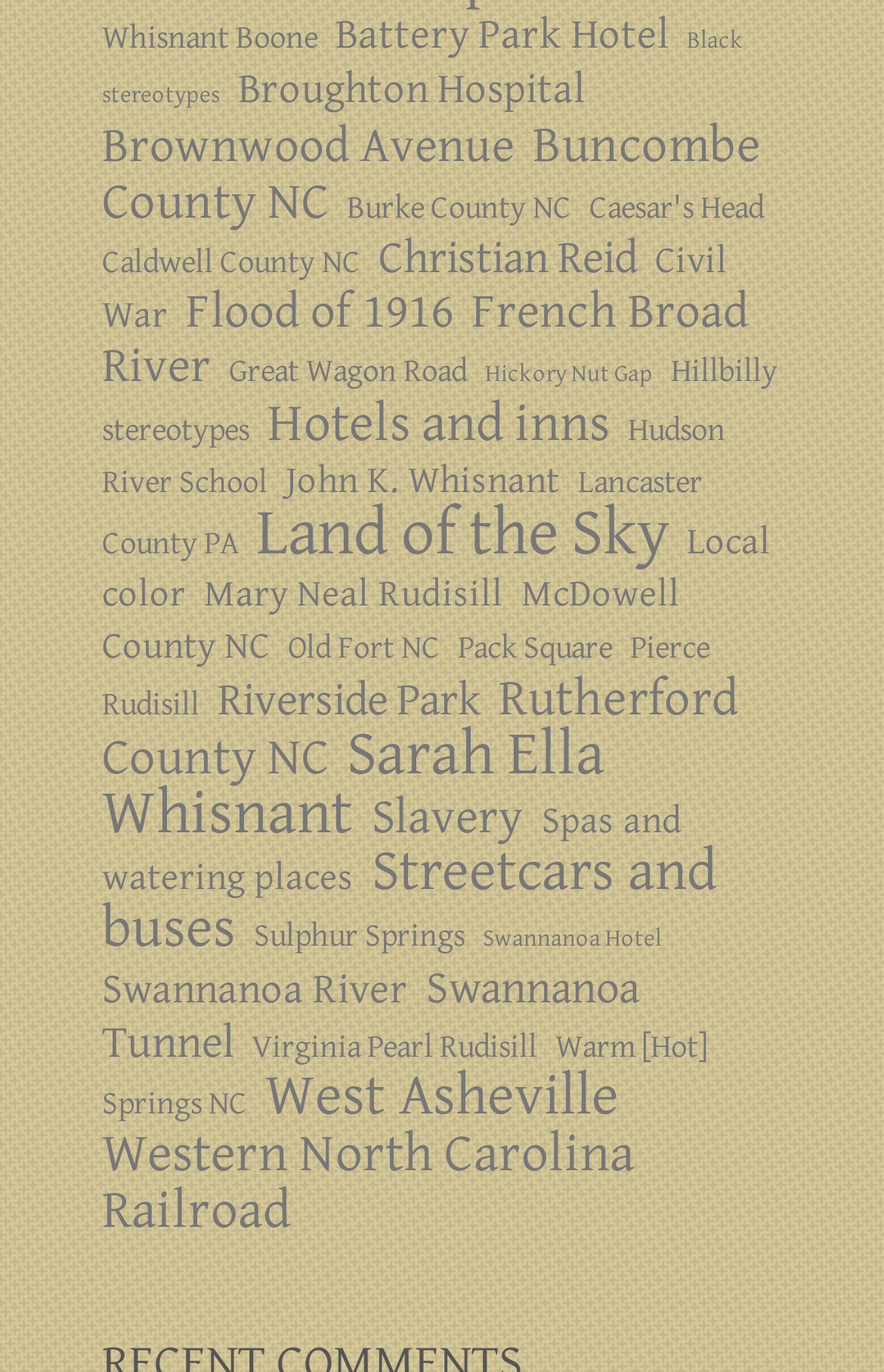How many links are on this webpage? From the image, respond with a single word or brief phrase.

38